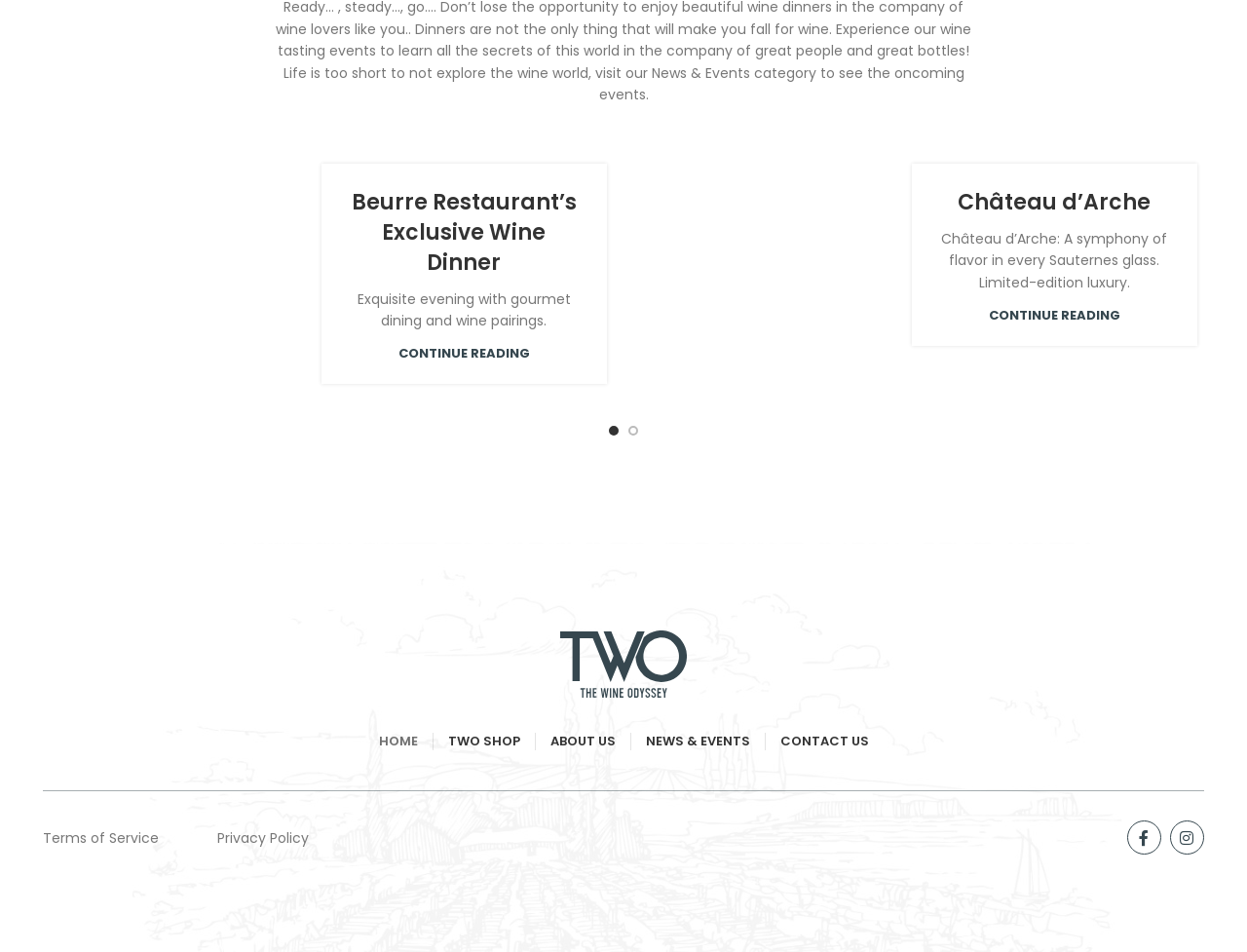How many social media links are at the bottom of the page?
Based on the visual content, answer with a single word or a brief phrase.

2